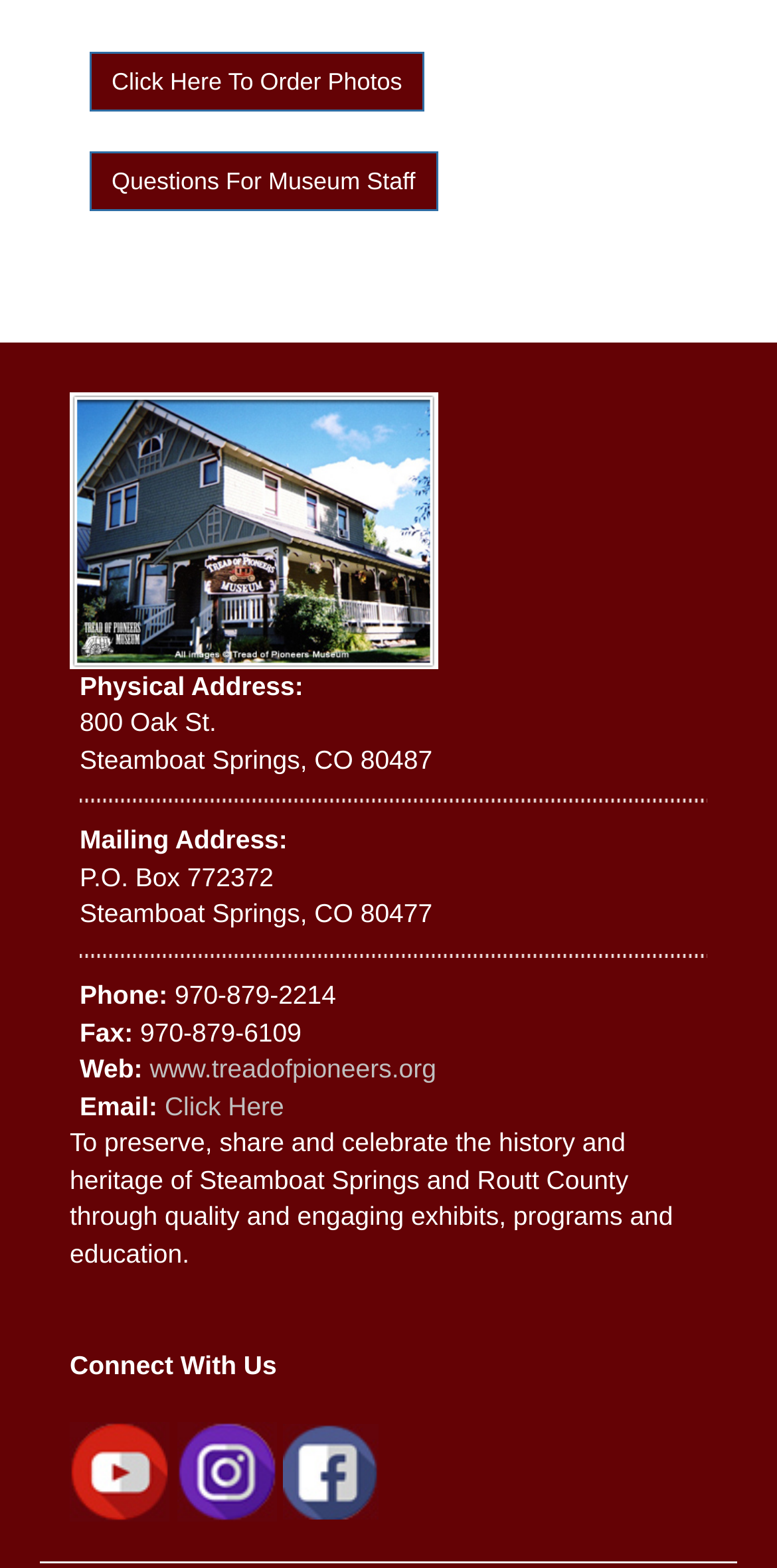What is the physical address of the museum?
From the screenshot, supply a one-word or short-phrase answer.

800 Oak St.